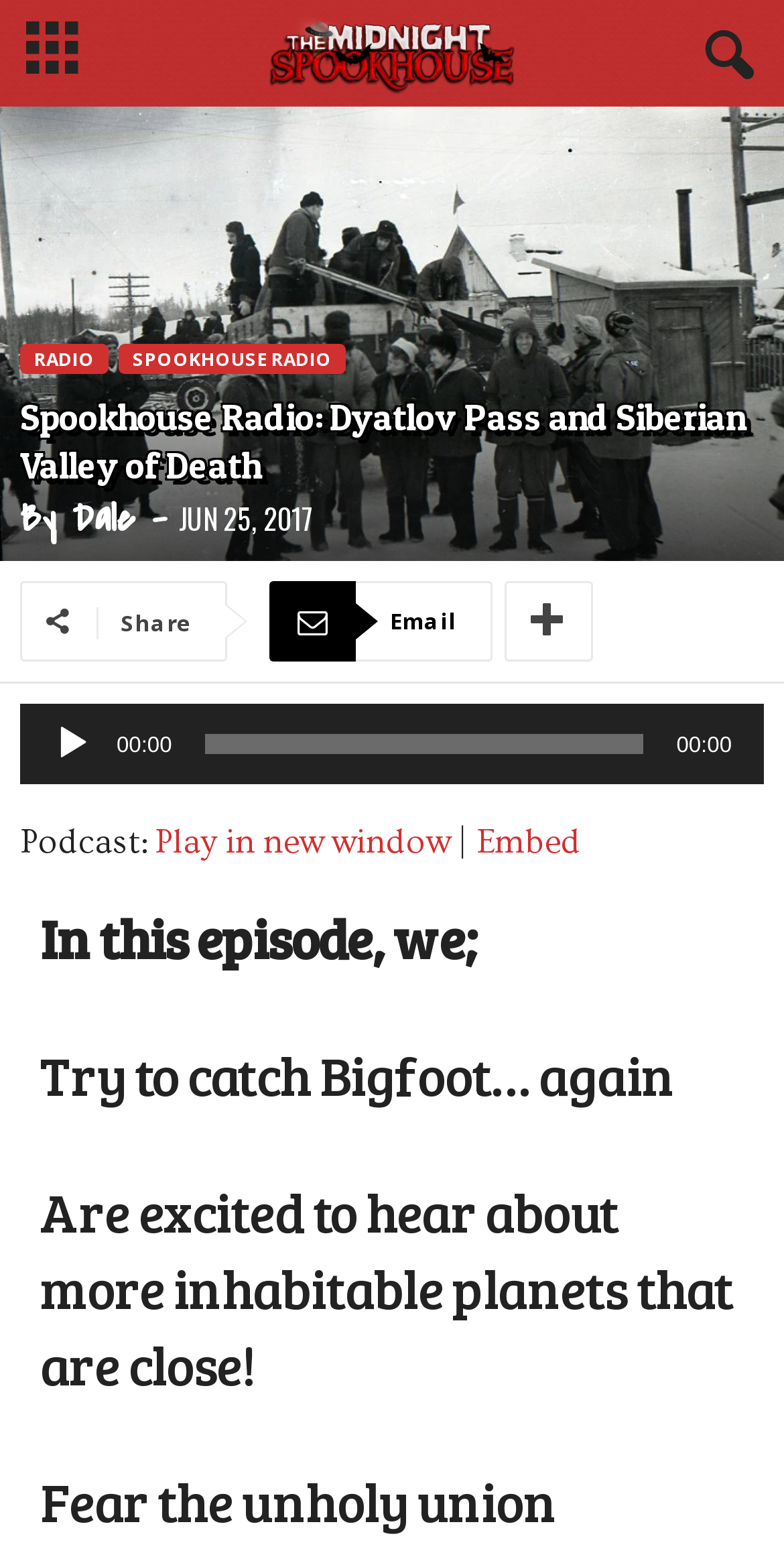Create a detailed description of the webpage's content and layout.

The webpage is about Spookhouse Radio, specifically an episode titled "Dyatlov Pass and Siberian Valley of Death". At the top, there is a large image that spans the entire width of the page. Below the image, there is a header section with links to "RADIO" and "SPOOKHOUSE RADIO", as well as the episode title and a byline "By Dale". The episode title is followed by the date "JUN 25, 2017".

To the right of the episode title, there are social media sharing links, including an email icon and another icon. Below the header section, there is an audio player with a play button, a timer, and a time slider. The audio player is accompanied by a label "Audio Player".

Further down, there are links to play the podcast in a new window, embed it, and a separator line. The main content of the page is divided into sections, each with a heading that summarizes the topics discussed in the episode. The headings are "In this episode, we;", "Try to catch Bigfoot… again", "Are excited to hear about more inhabitable planets that are close!", and "Fear the unholy union".